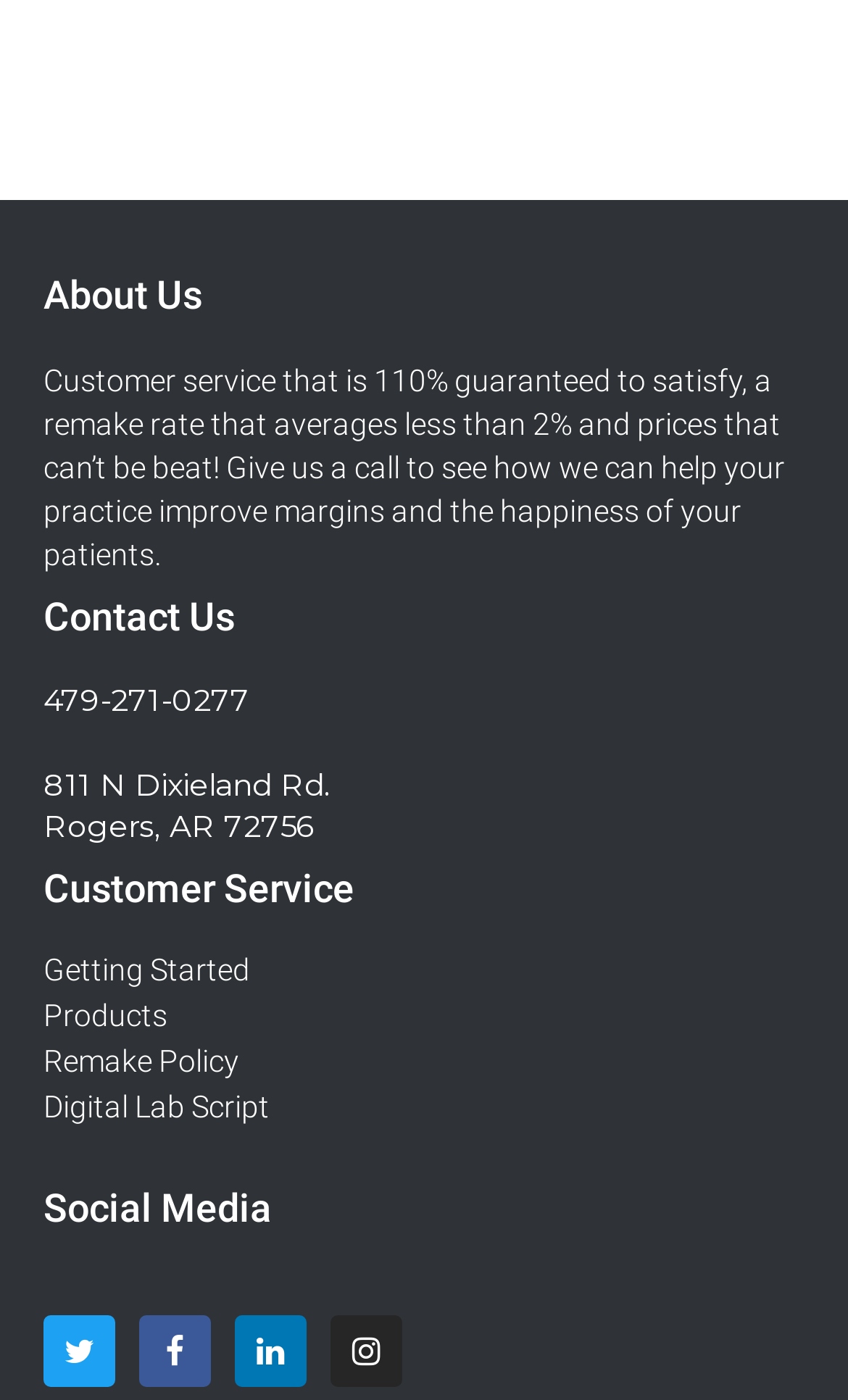What is the company's goal for customer satisfaction?
Refer to the screenshot and answer in one word or phrase.

110% guaranteed to satisfy